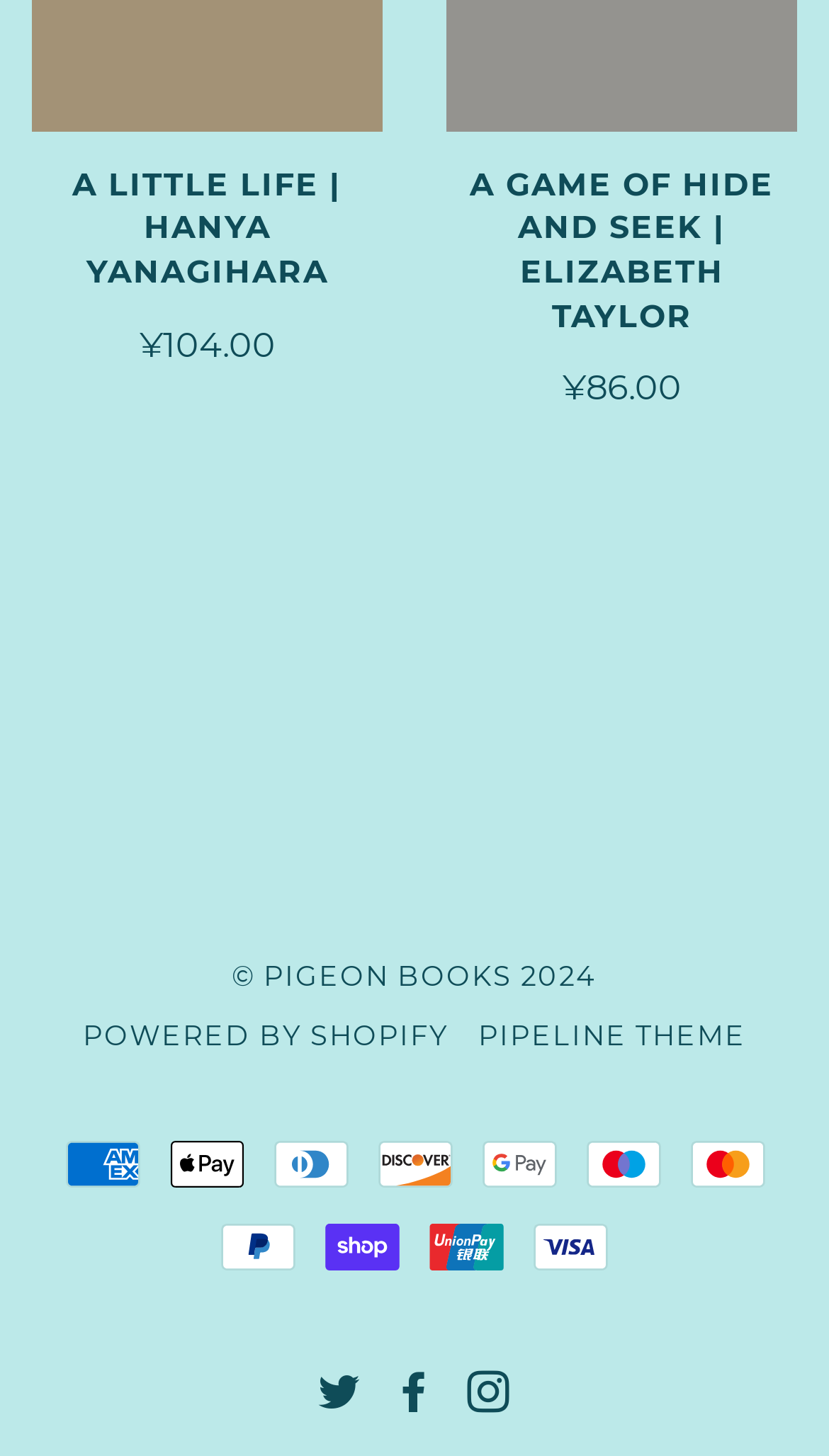Please find the bounding box for the following UI element description. Provide the coordinates in (top-left x, top-left y, bottom-right x, bottom-right y) format, with values between 0 and 1: Pipeline Theme

[0.577, 0.7, 0.9, 0.722]